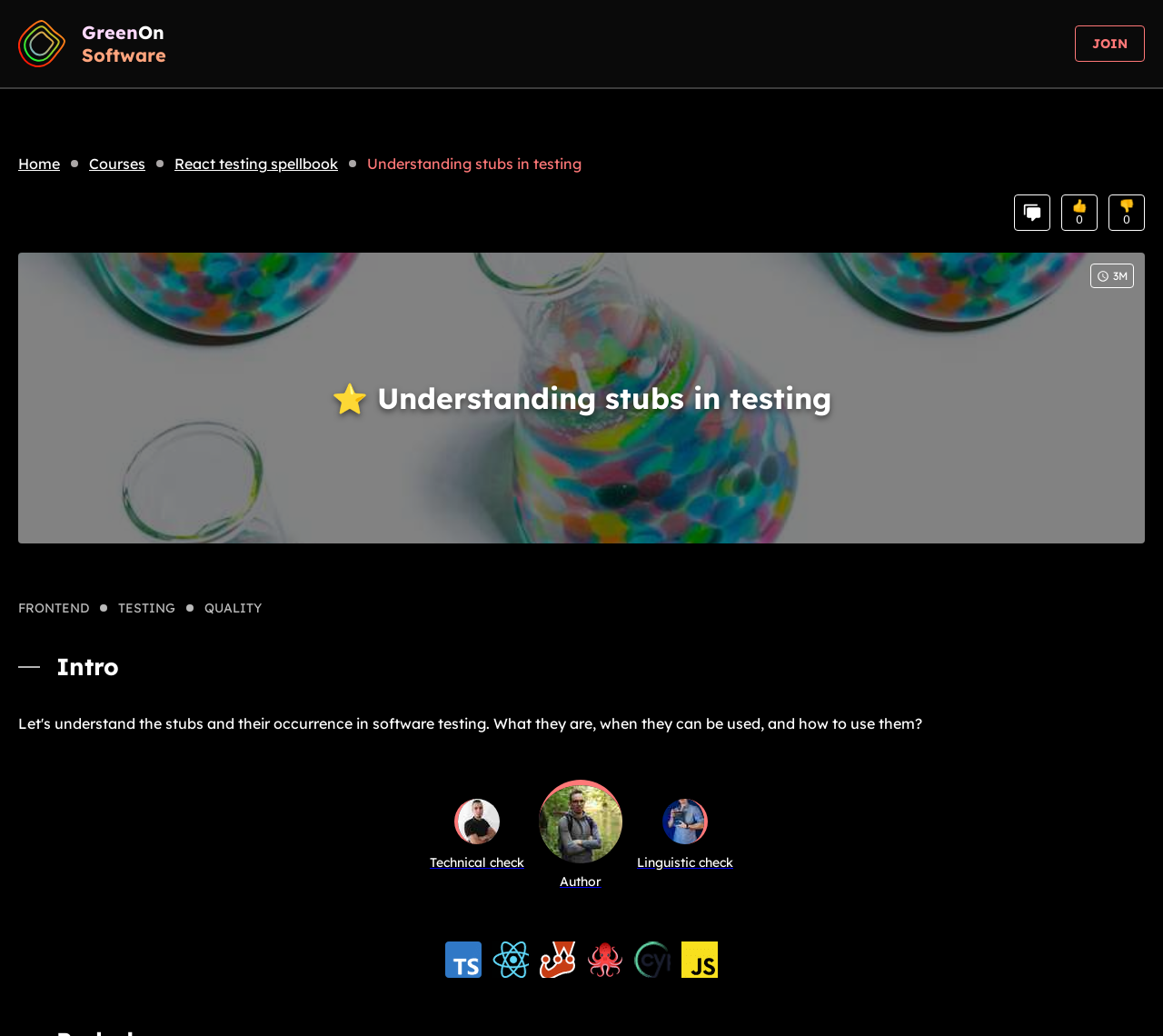Give a concise answer of one word or phrase to the question: 
How many likes does the article have?

0